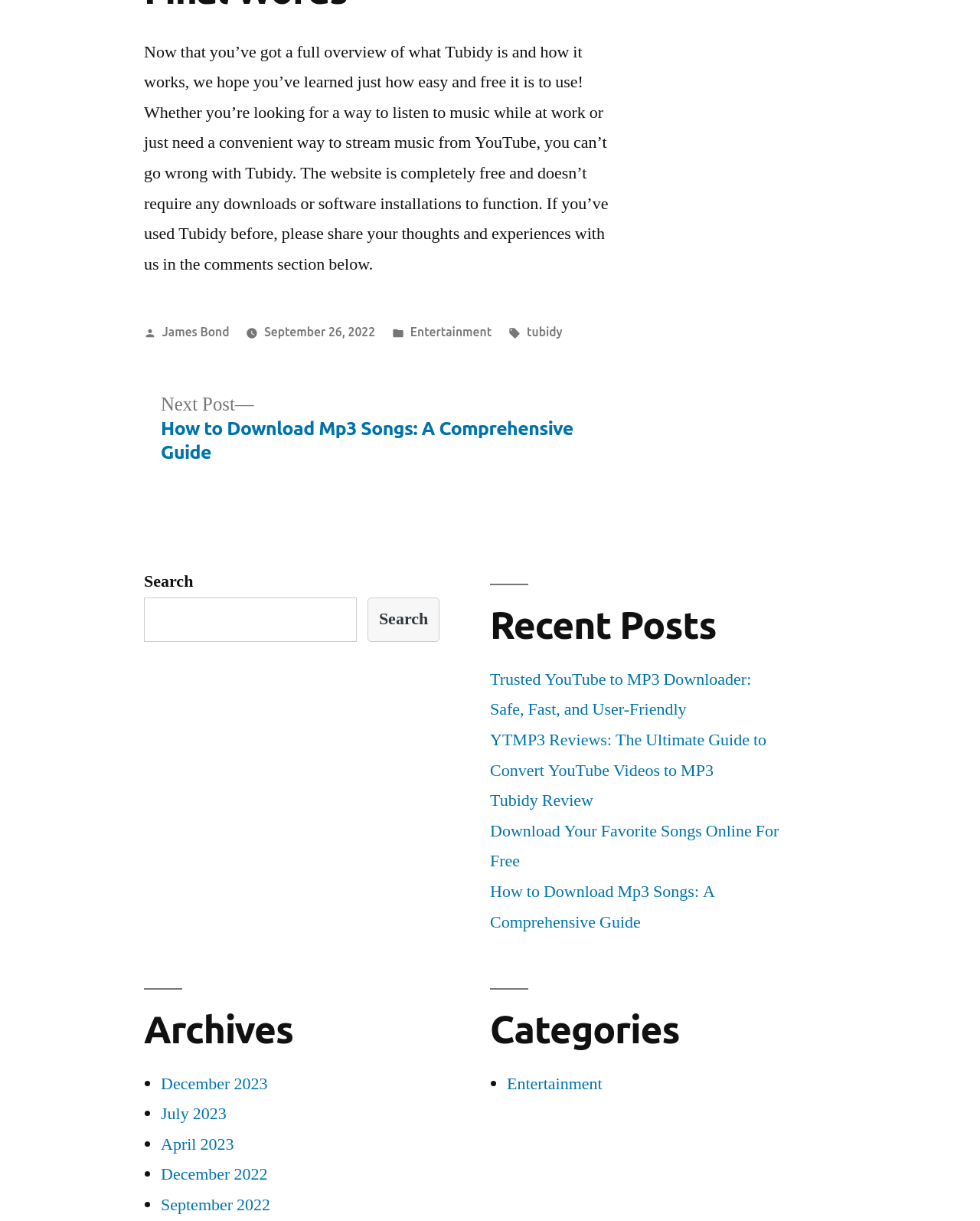Locate the bounding box coordinates of the element I should click to achieve the following instruction: "Explore the Entertainment category".

[0.517, 0.879, 0.615, 0.896]